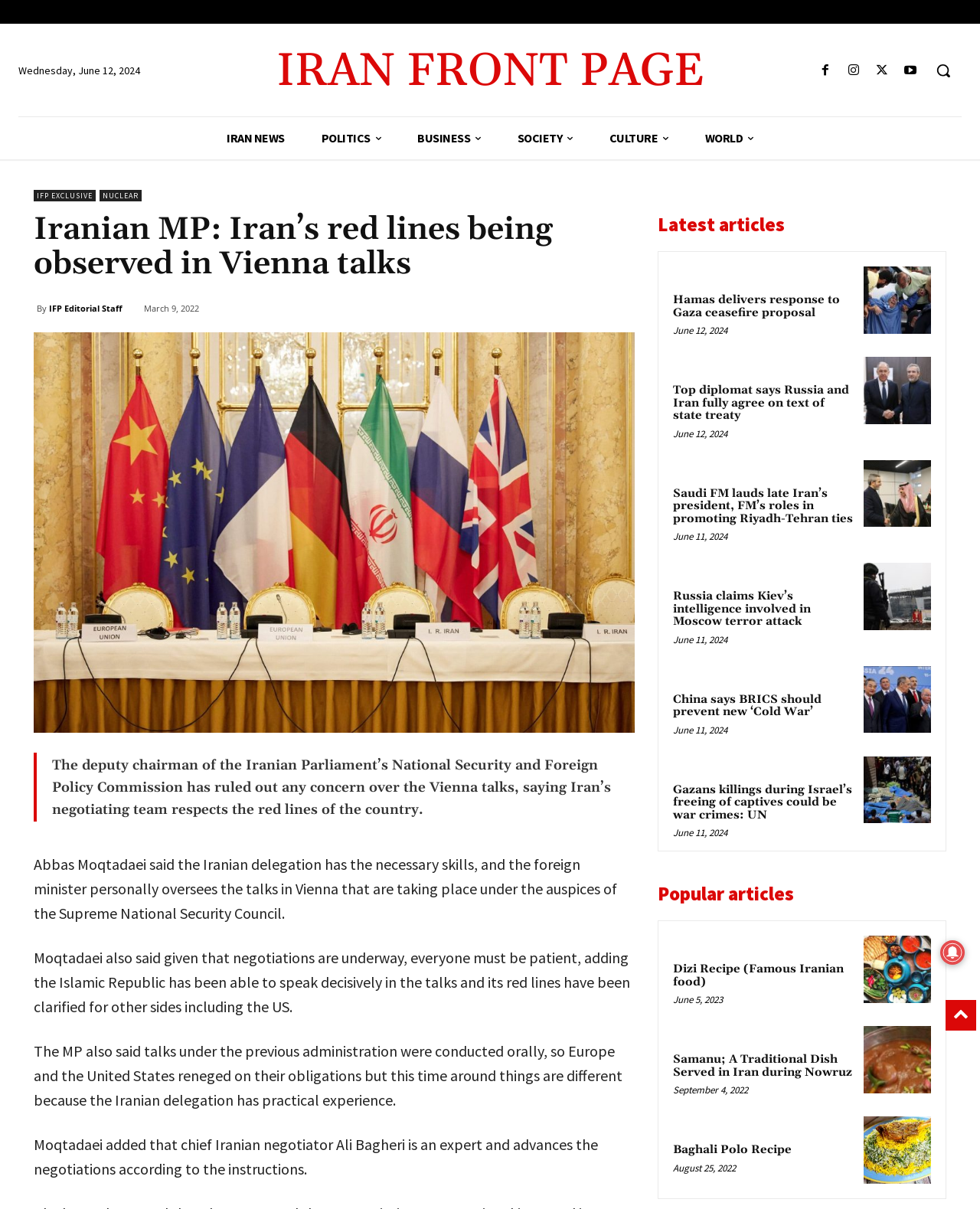Determine the bounding box coordinates of the clickable area required to perform the following instruction: "Check the latest articles". The coordinates should be represented as four float numbers between 0 and 1: [left, top, right, bottom].

[0.671, 0.176, 0.966, 0.198]